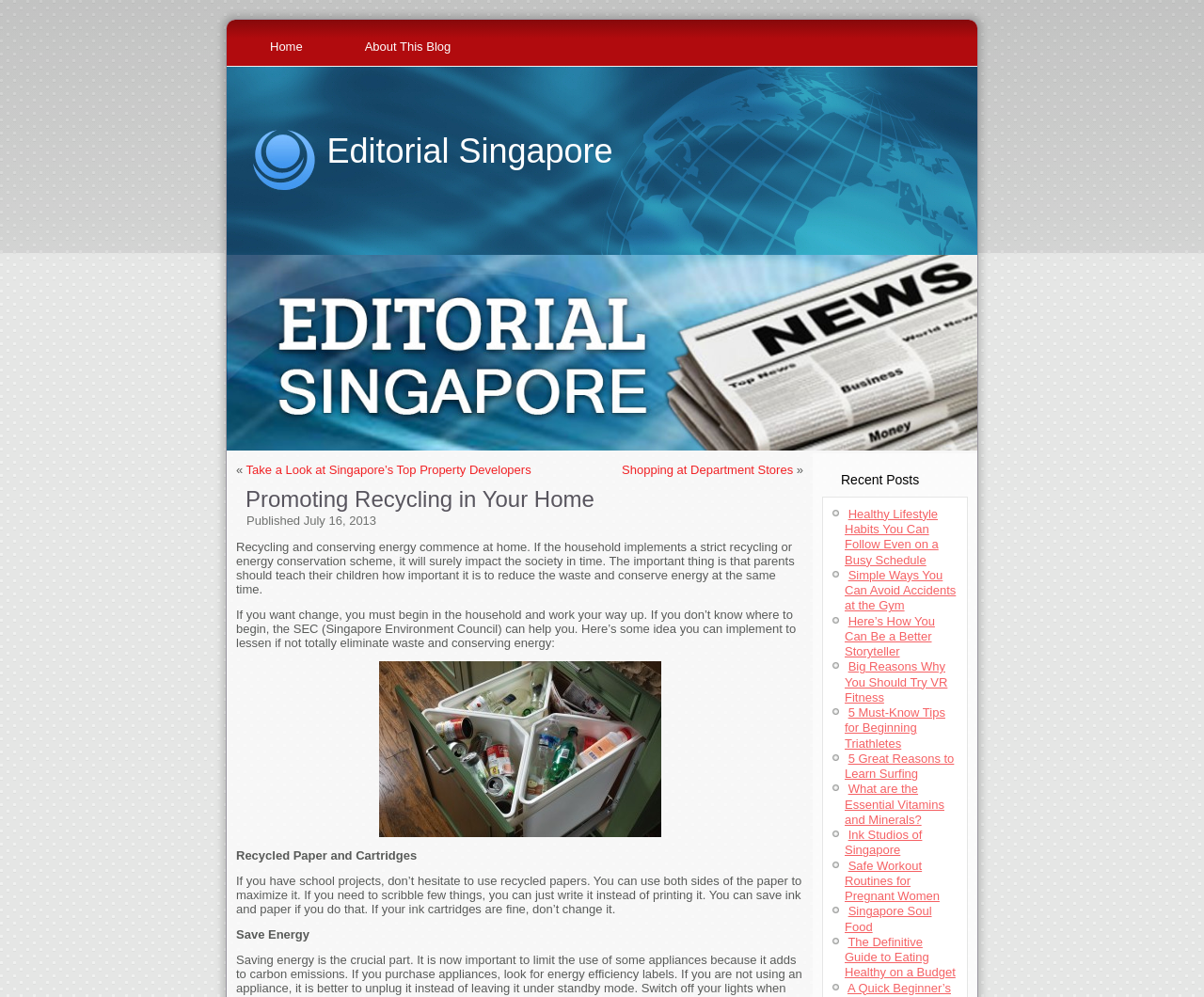Refer to the element description Ink Studios of Singapore and identify the corresponding bounding box in the screenshot. Format the coordinates as (top-left x, top-left y, bottom-right x, bottom-right y) with values in the range of 0 to 1.

[0.702, 0.83, 0.766, 0.86]